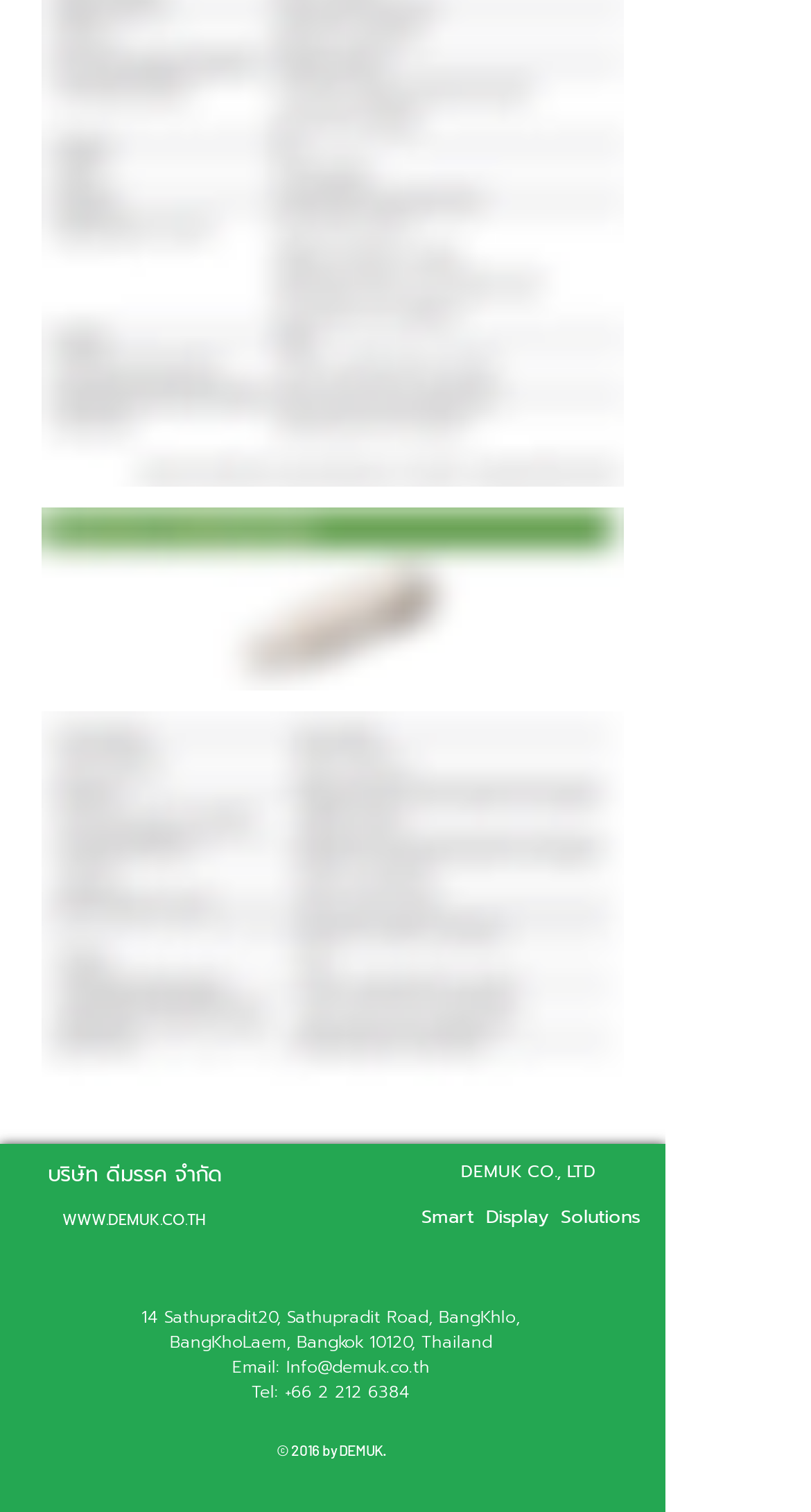What is the email address?
Observe the image and answer the question with a one-word or short phrase response.

Info@demuk.co.th